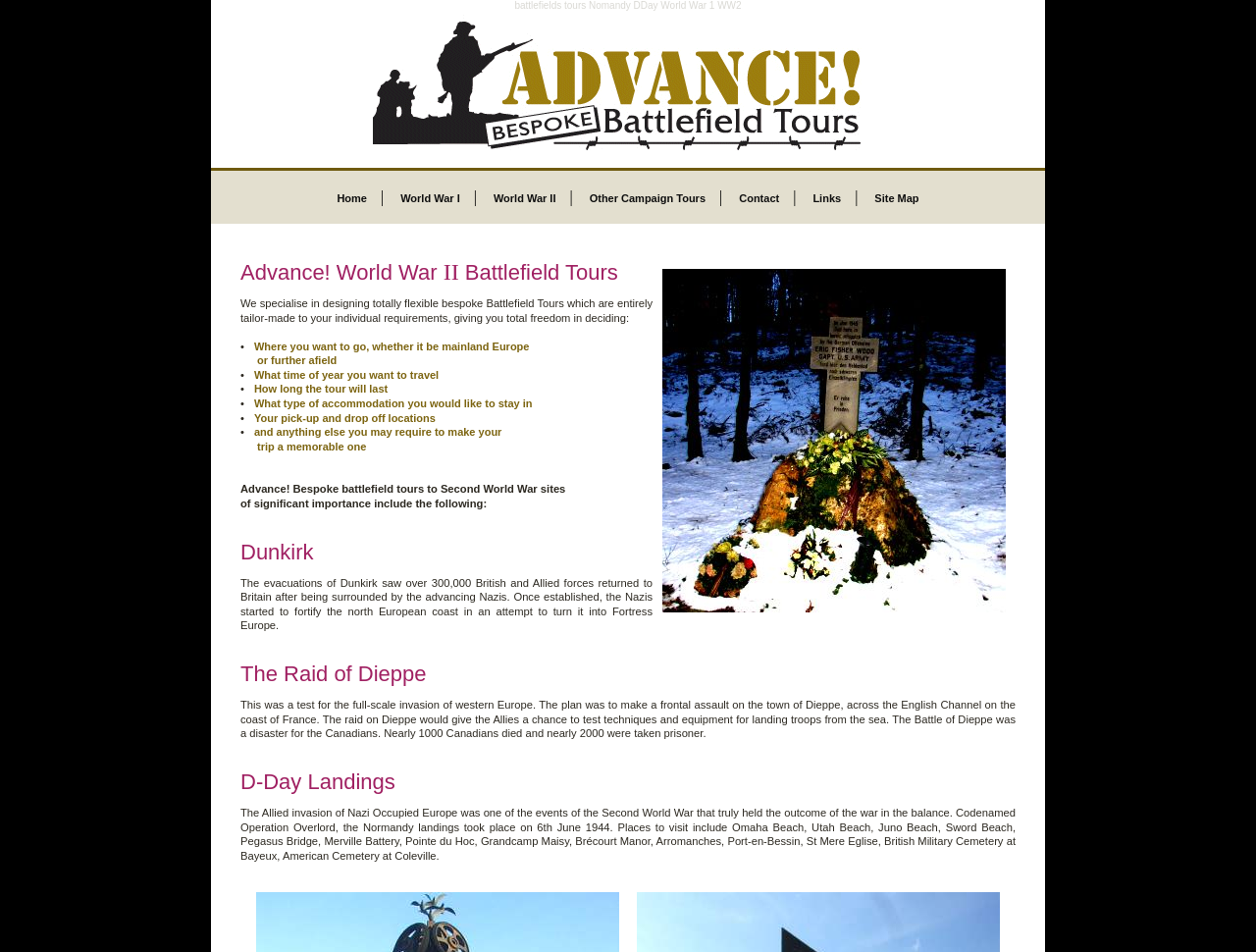What type of accommodation can be chosen for the tour?
Craft a detailed and extensive response to the question.

The website allows individuals to choose their preferred type of accommodation for the tour, which can include various options, as part of the bespoke tour design, to ensure a comfortable and memorable experience.